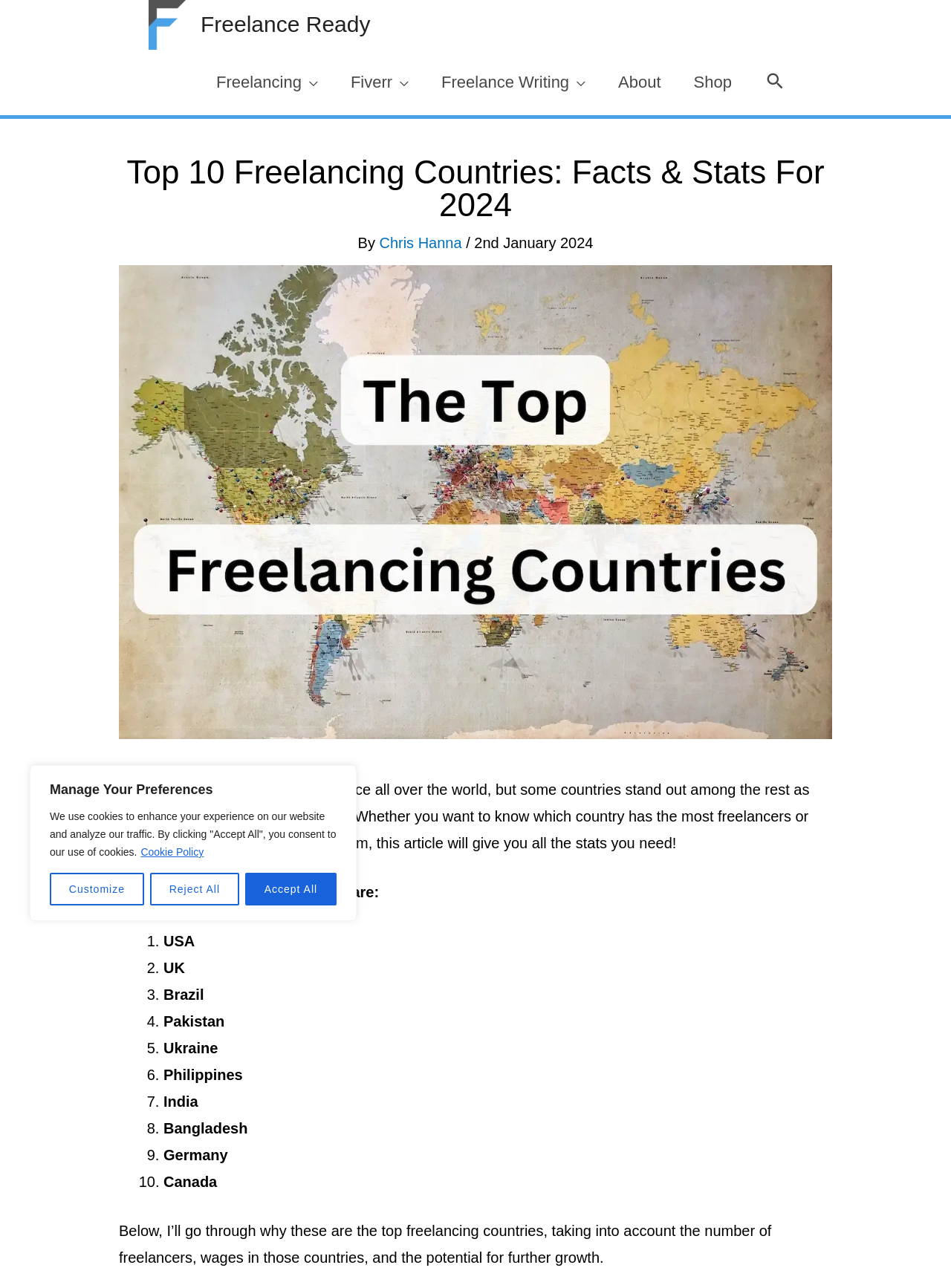What is the author's name?
Please ensure your answer is as detailed and informative as possible.

The author's name can be found in the section below the main heading, where it says 'By Chris Hanna'.